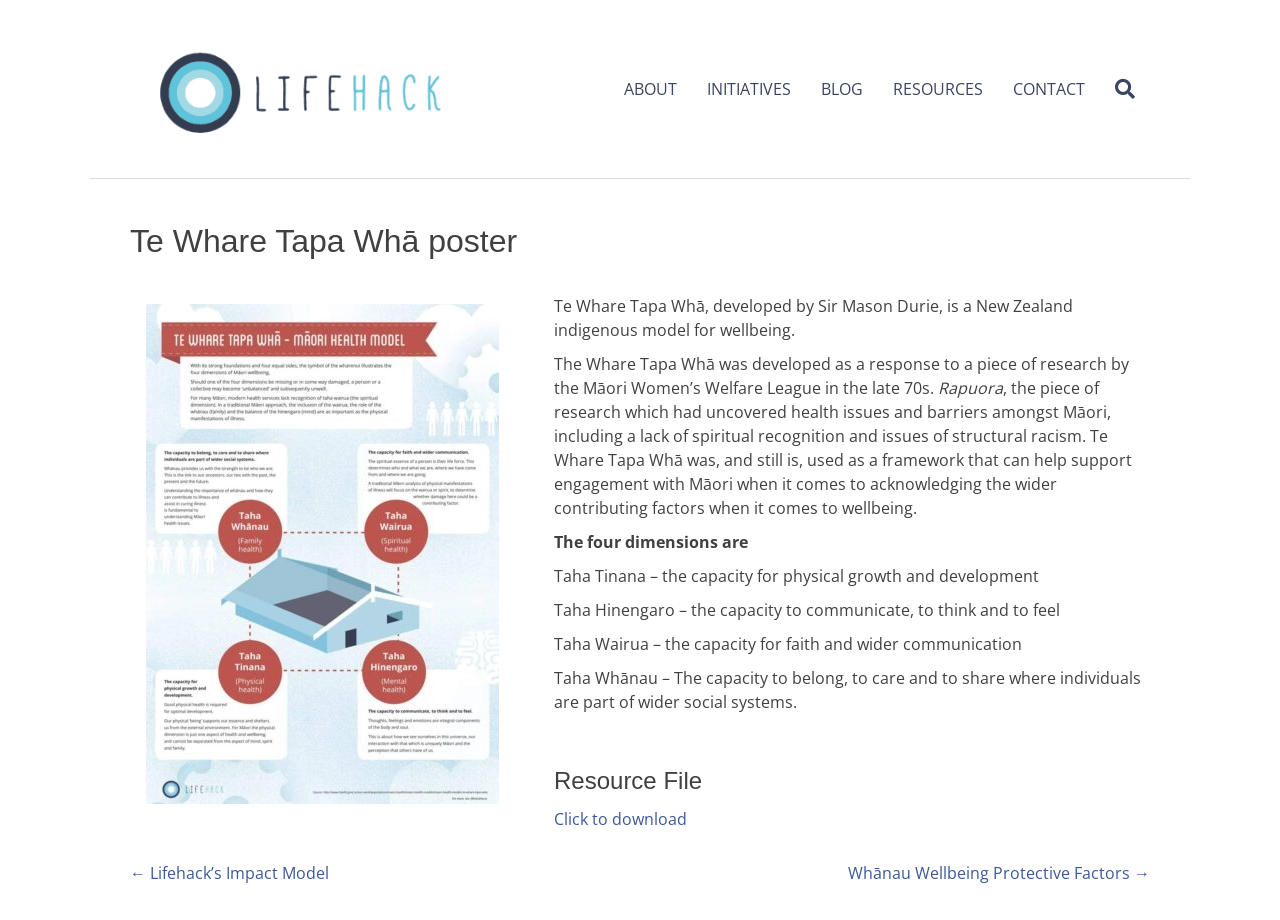Please provide a one-word or short phrase answer to the question:
What is the name of the website?

Lifehack HQ